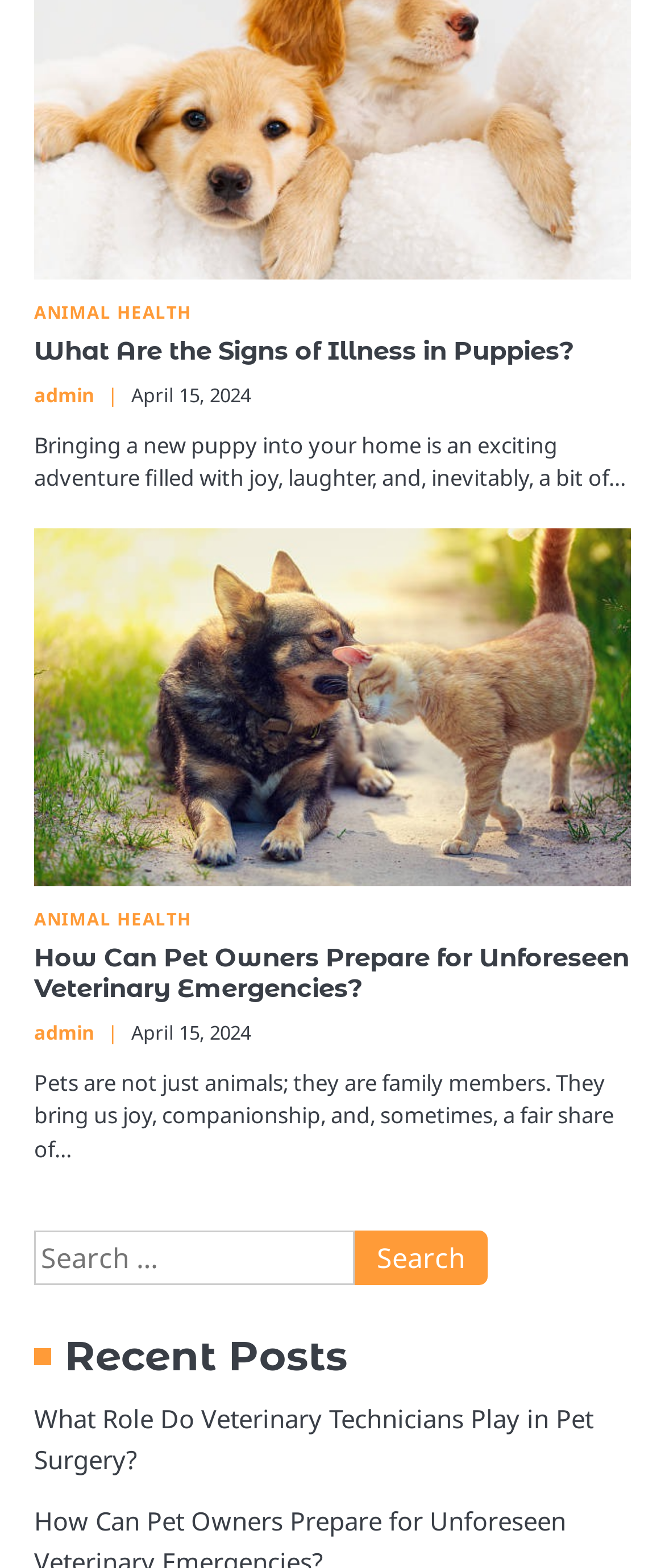Identify the bounding box coordinates of the region I need to click to complete this instruction: "Read 'How Can Pet Owners Prepare for Unforeseen Veterinary Emergencies?'".

[0.051, 0.602, 0.946, 0.64]